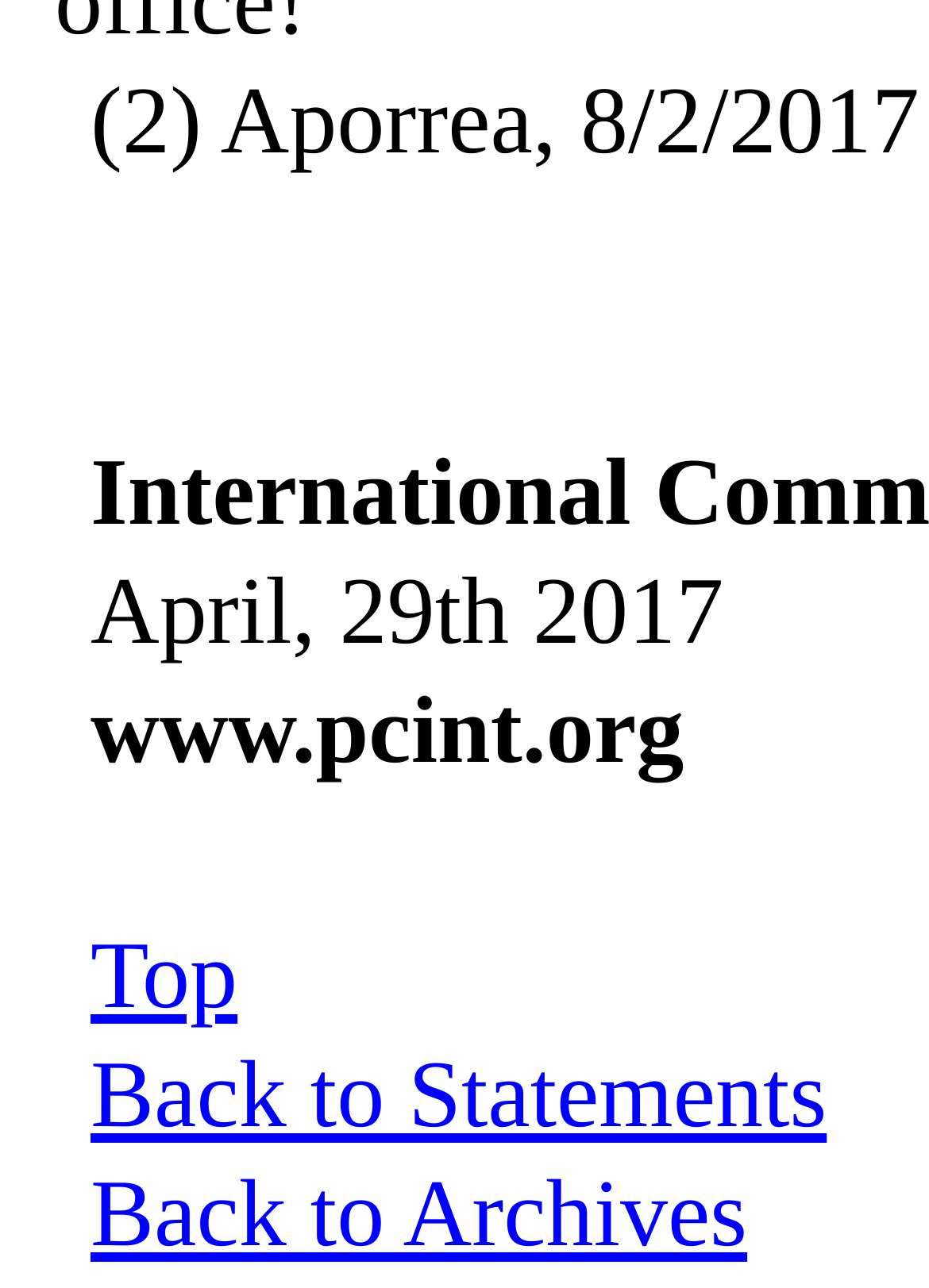What is the purpose of the link 'Back to Statements'?
Based on the visual content, answer with a single word or a brief phrase.

To go back to statements